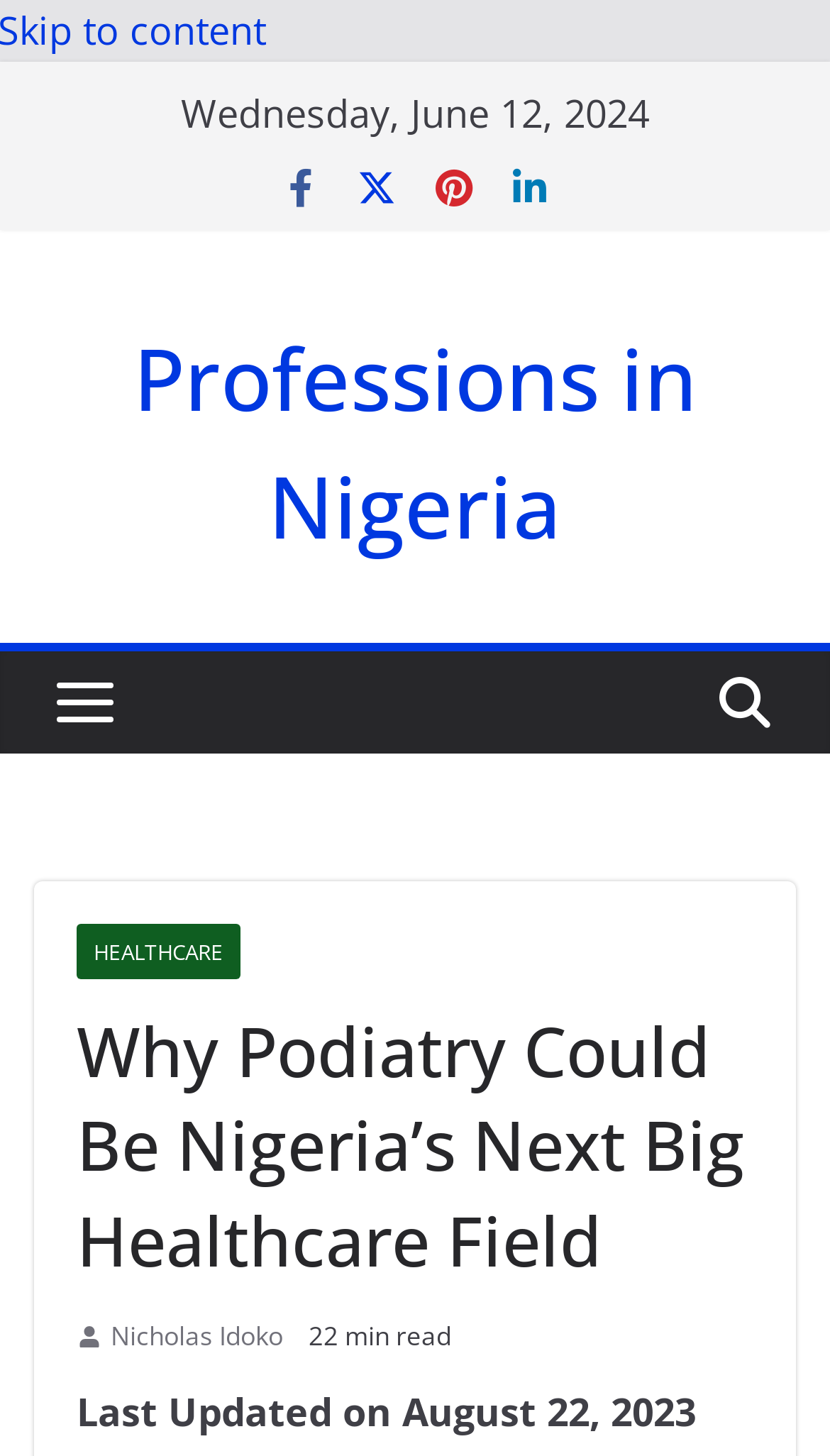Please locate the bounding box coordinates of the element that should be clicked to achieve the given instruction: "Click on Facebook".

[0.336, 0.113, 0.387, 0.143]